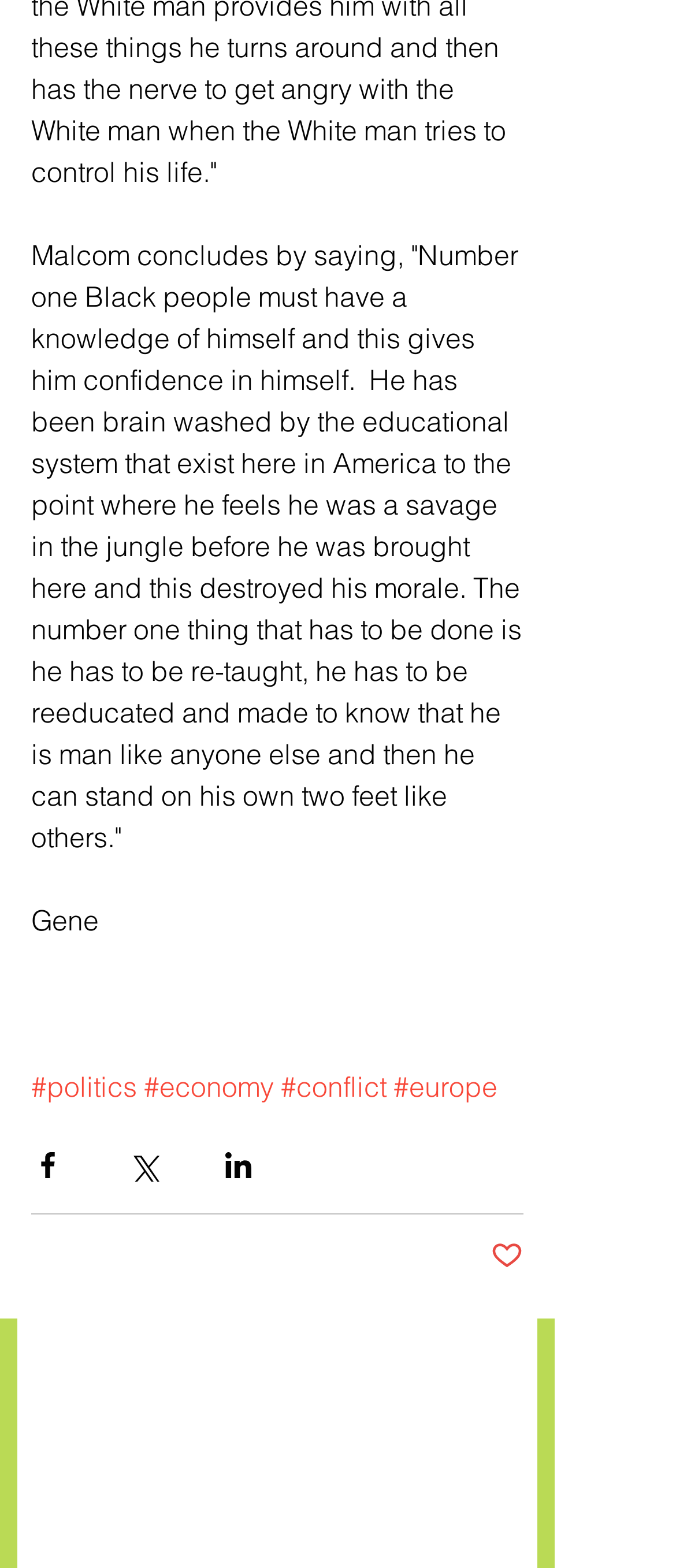Can you identify the bounding box coordinates of the clickable region needed to carry out this instruction: 'View politics'? The coordinates should be four float numbers within the range of 0 to 1, stated as [left, top, right, bottom].

[0.046, 0.682, 0.203, 0.704]